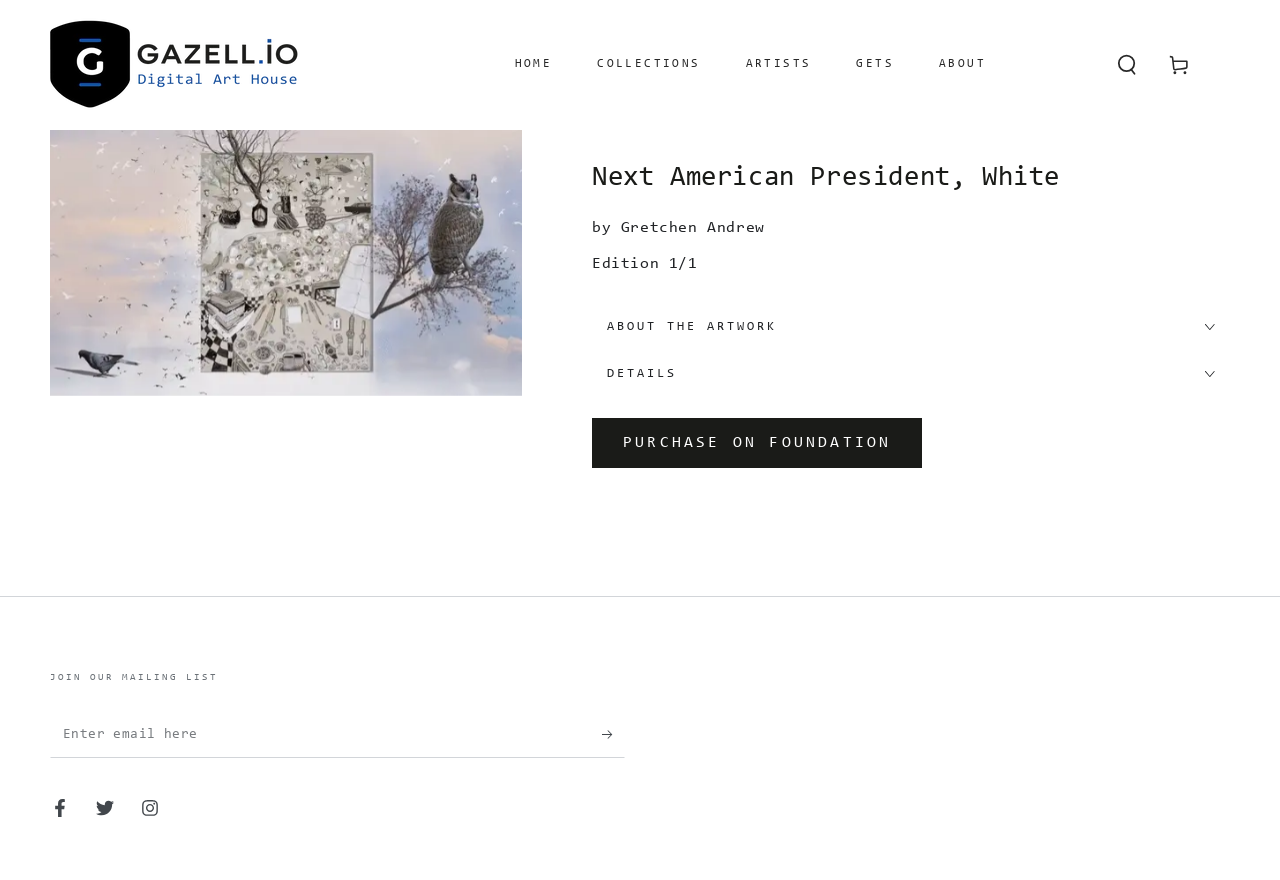Using the format (top-left x, top-left y, bottom-right x, bottom-right y), provide the bounding box coordinates for the described UI element. All values should be floating point numbers between 0 and 1: parent_node: HOME

[0.039, 0.02, 0.238, 0.127]